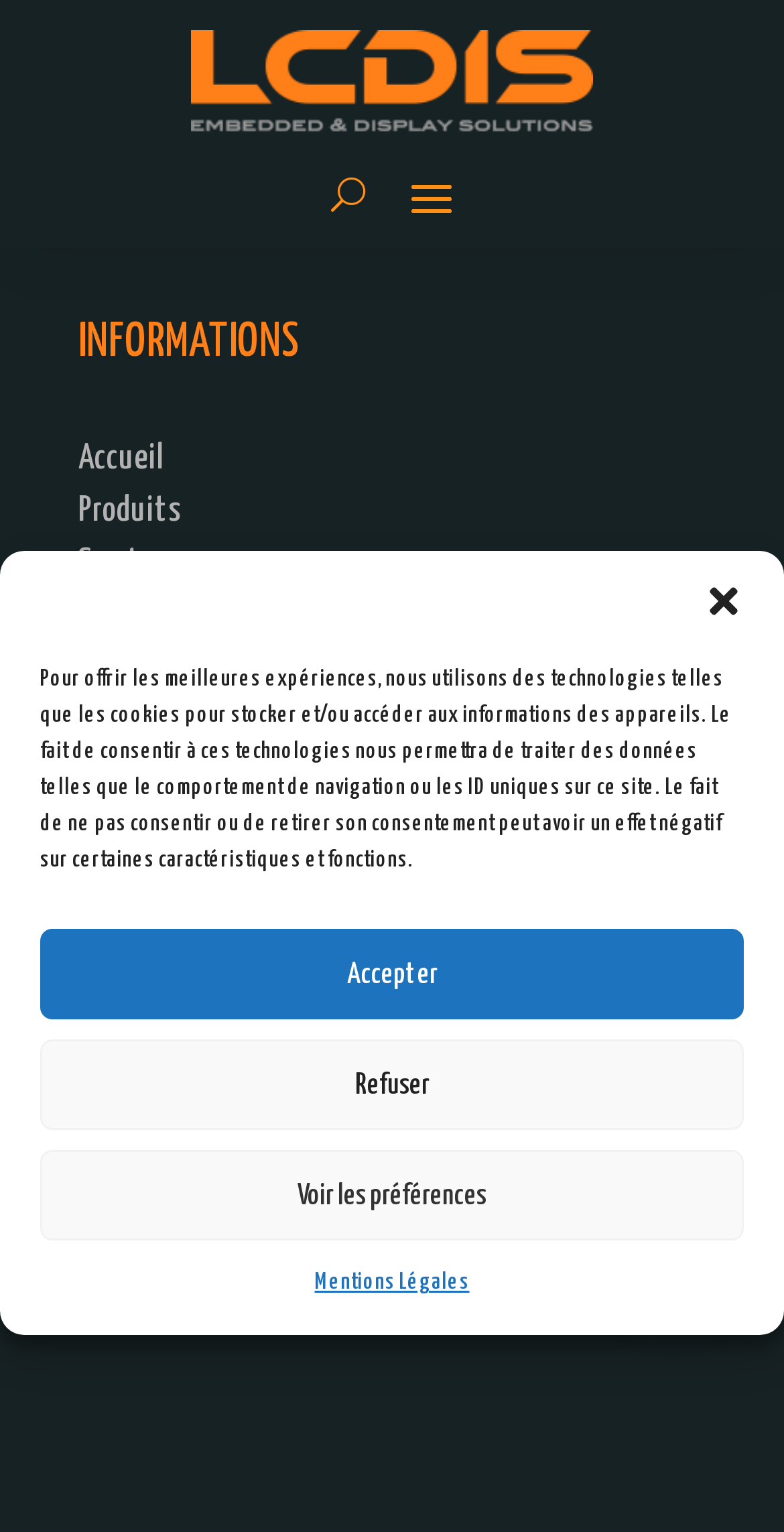Please use the details from the image to answer the following question comprehensively:
What is the address of the company?

The address of the company can be found in the footer section of the webpage, which provides the full address, including the street, building, and postal code.